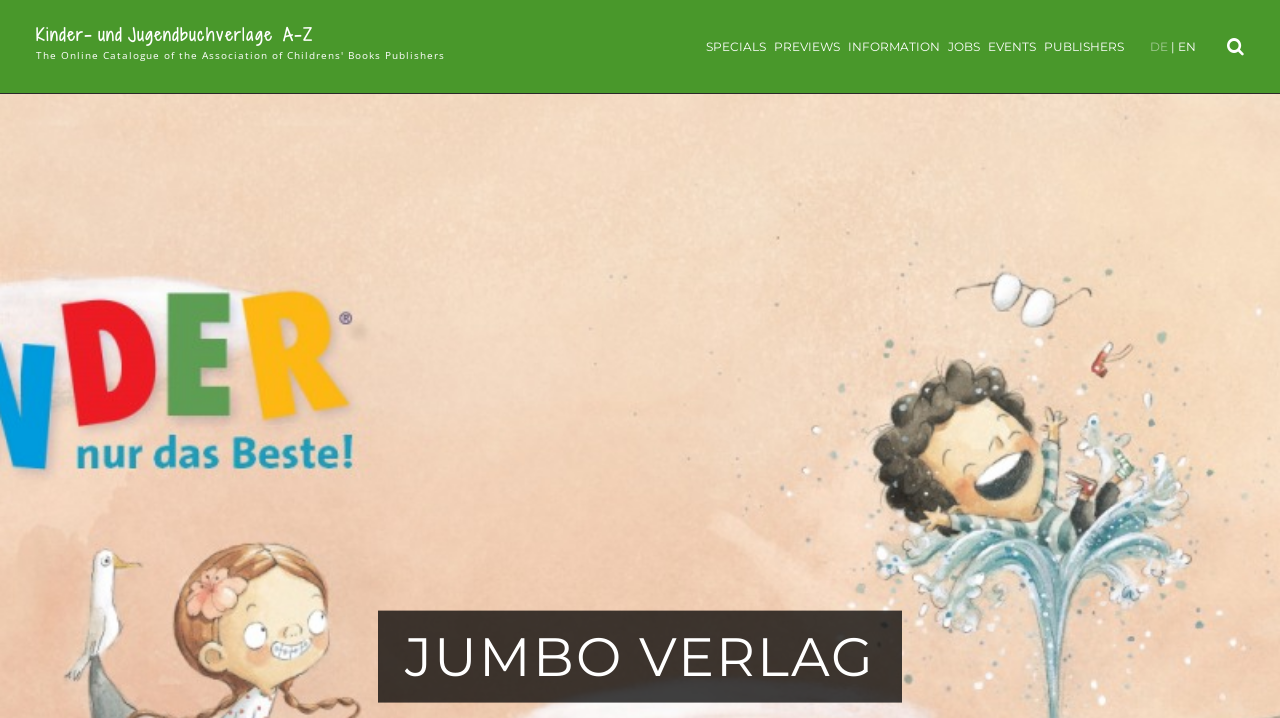Is there a search icon on the webpage?
Please elaborate on the answer to the question with detailed information.

I found the answer by looking at the link element that contains a search icon, which is represented by ''.